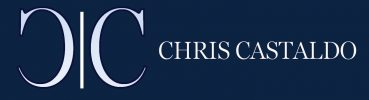Offer a detailed explanation of what is happening in the image.

The image features the logo of Chris Castaldo, presented in a sleek and modern design. It predominantly uses a soft ice blue against a deep navy background, emphasizing clarity and elegance. The logo is comprised of two stylized "C" letters, symbolizing the initials of Chris Castaldo, accompanied by his full name, "CHRIS CASTALDO," displayed in a clean, sans-serif font for an approachable yet professional appearance. This design not only reflects his brand identity but also conveys a sense of calmness and introspection, which aligns with the themes explored in his writings and teachings on the significance of the Lent season.